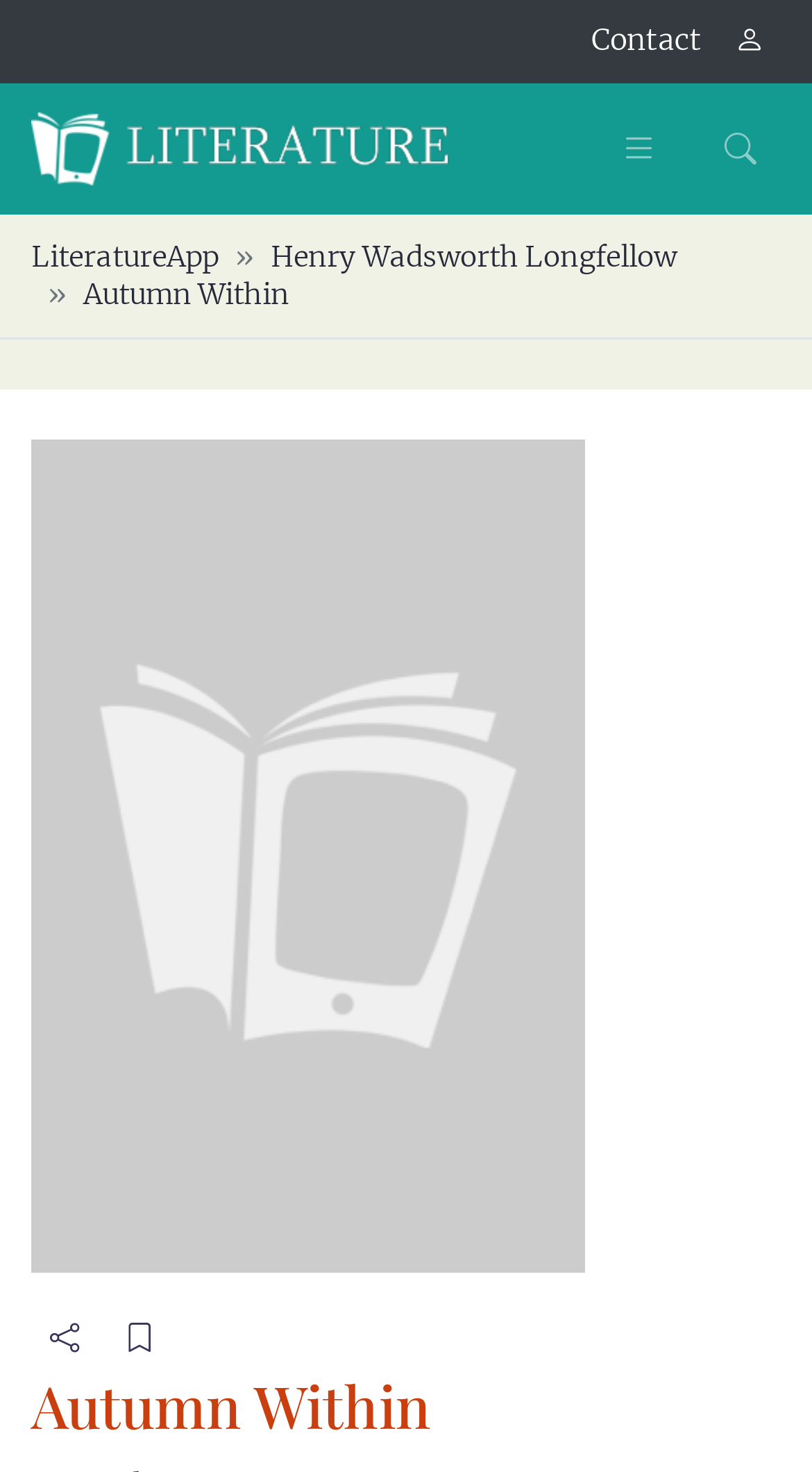Find the bounding box coordinates of the element to click in order to complete this instruction: "go to contact page". The bounding box coordinates must be four float numbers between 0 and 1, denoted as [left, top, right, bottom].

[0.708, 0.0, 0.885, 0.056]